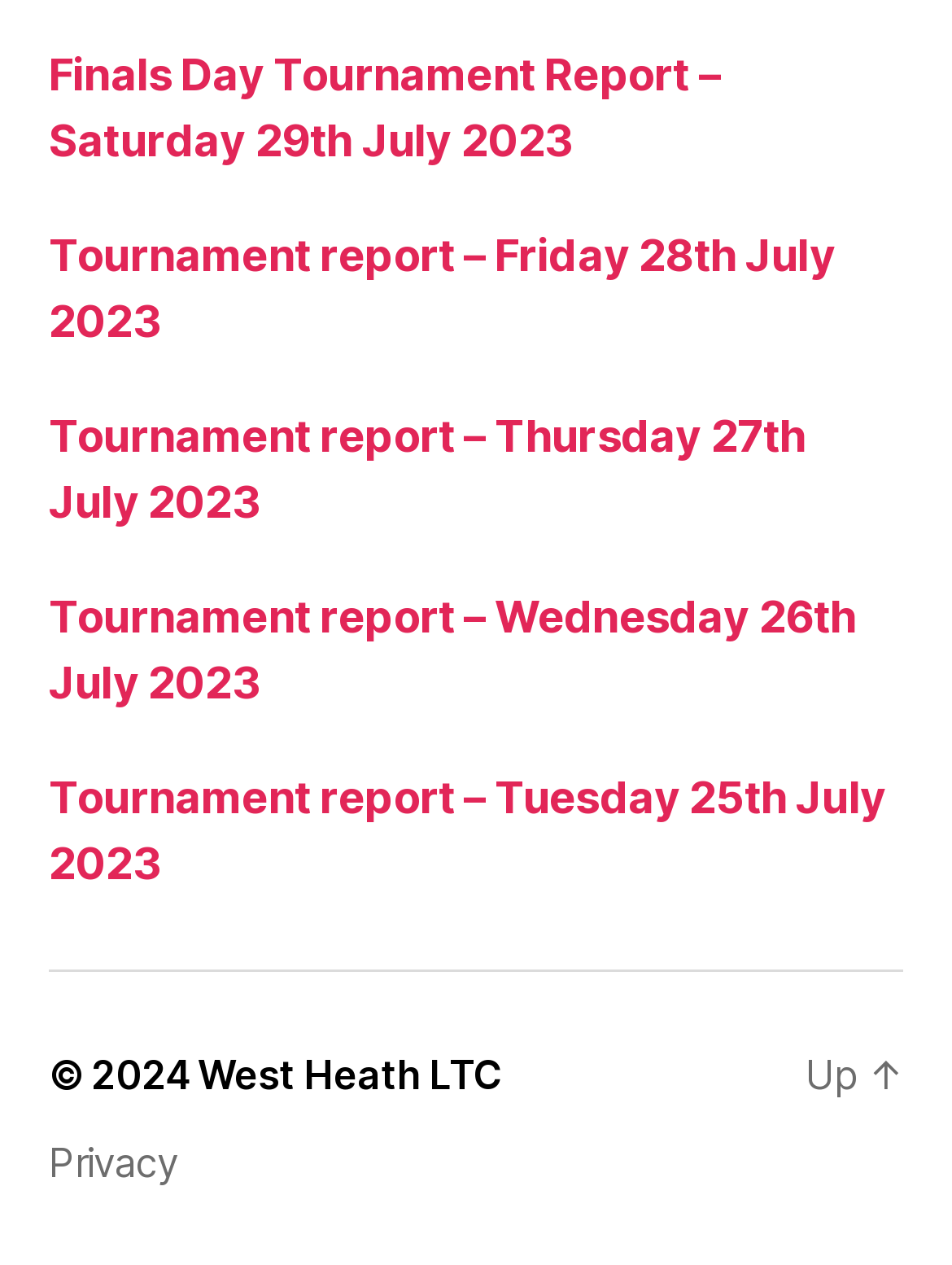Show the bounding box coordinates of the element that should be clicked to complete the task: "read tournament report of Saturday 29th July 2023".

[0.051, 0.039, 0.756, 0.132]